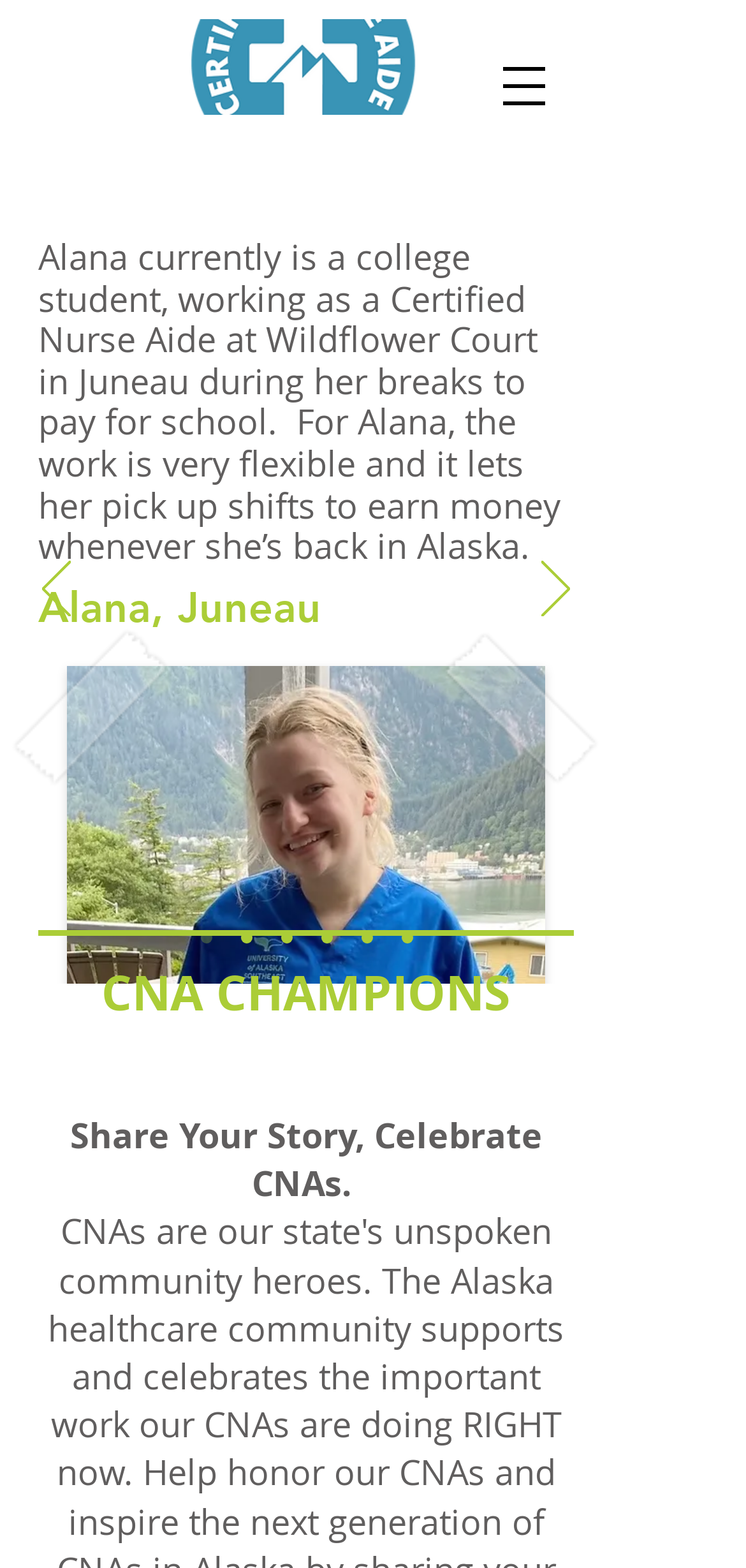Please answer the following question using a single word or phrase: 
What is the name of the person in the first slide?

Alana